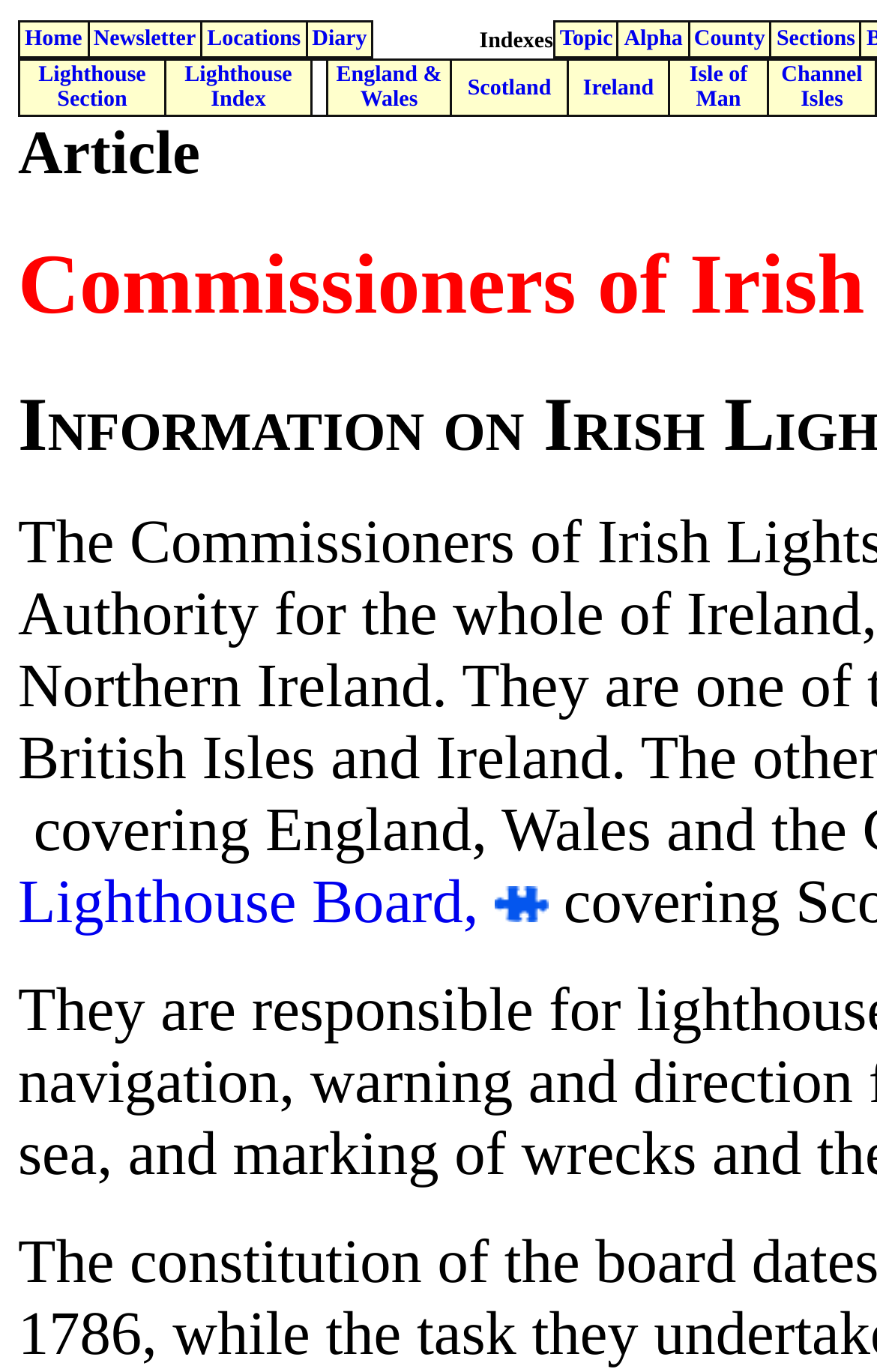Return the bounding box coordinates of the UI element that corresponds to this description: "Lighthouse Index". The coordinates must be given as four float numbers in the range of 0 and 1, [left, top, right, bottom].

[0.21, 0.046, 0.333, 0.082]